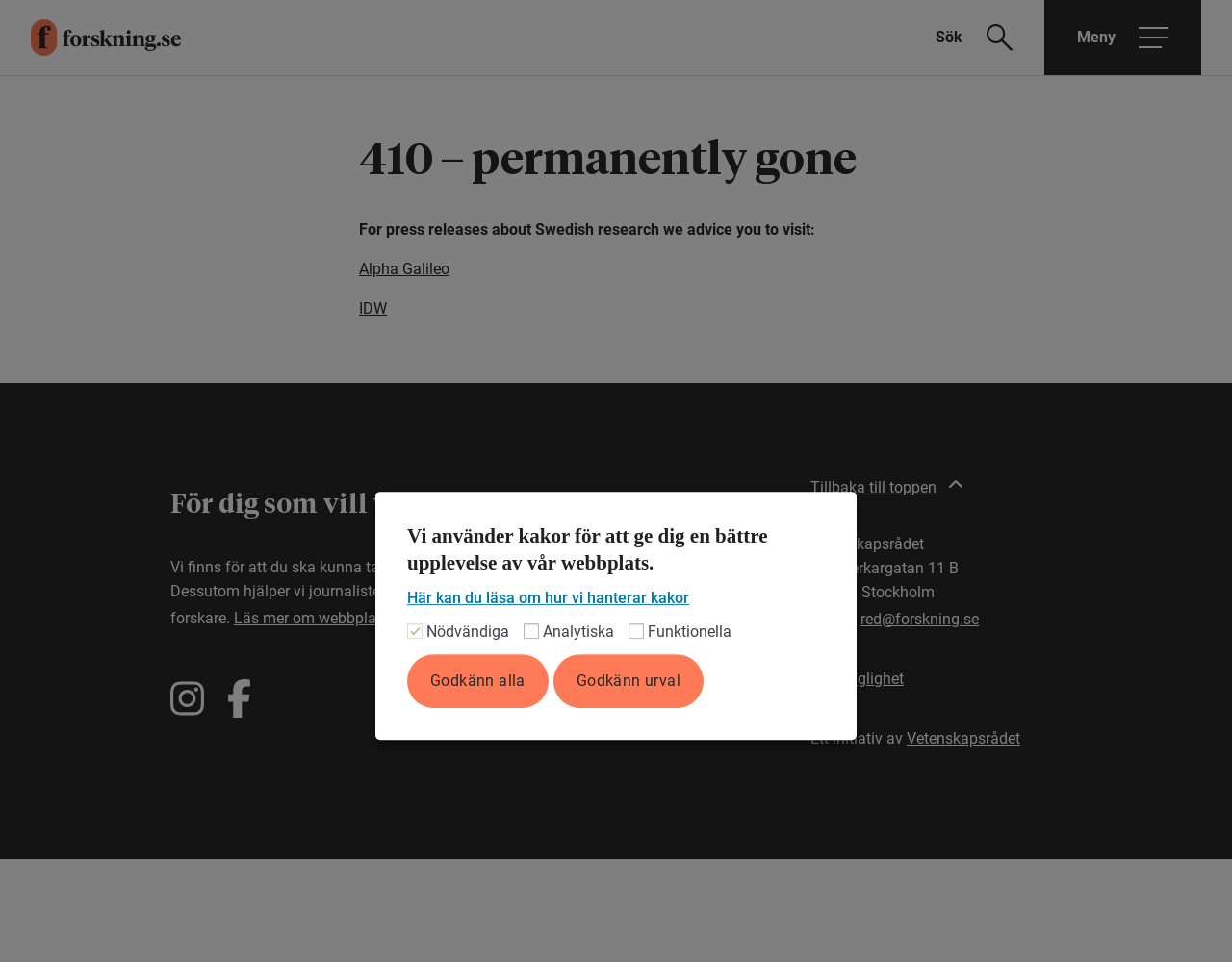What social media platforms is the website present on?
Answer the question with a single word or phrase derived from the image.

Instagram and Facebook